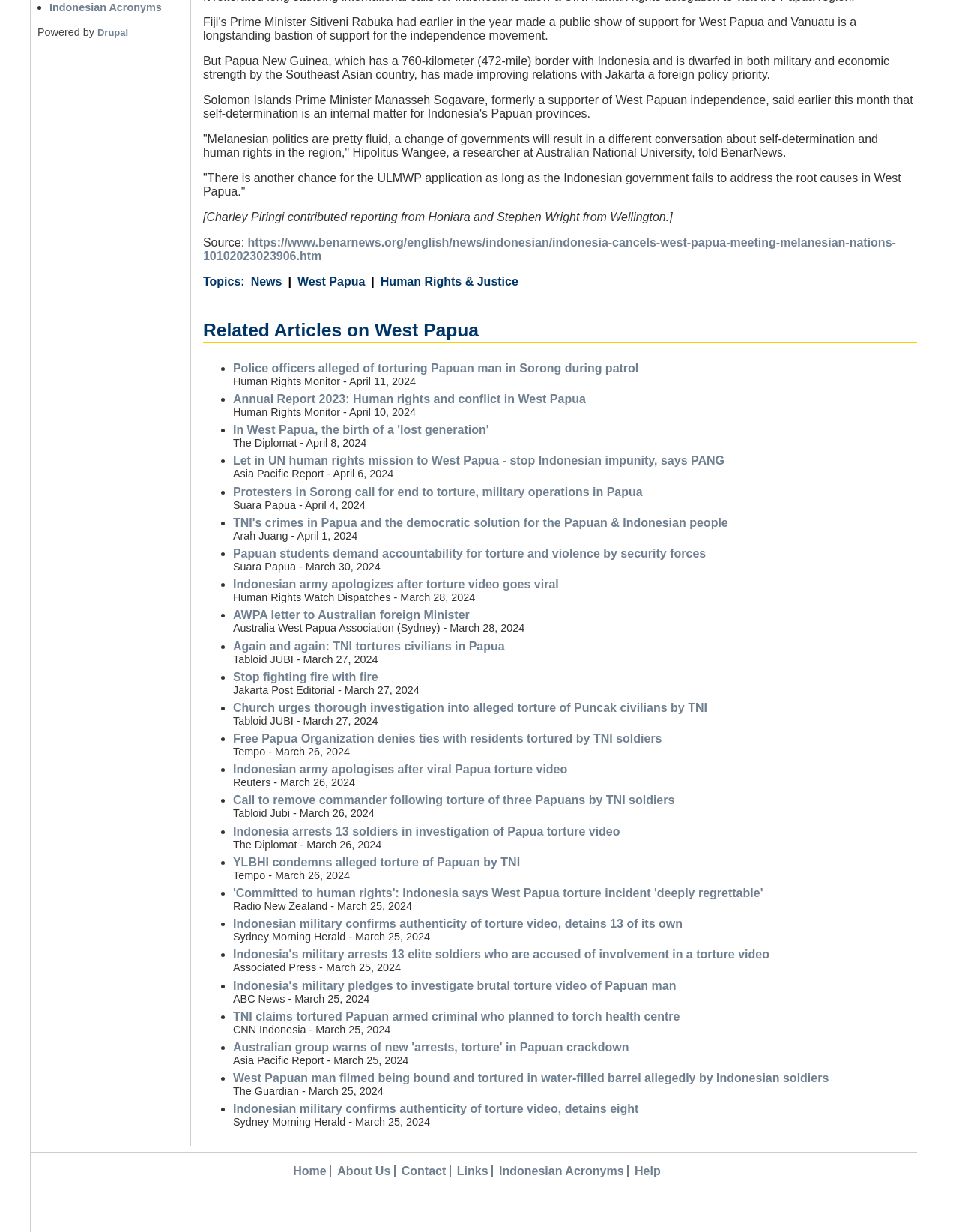How many soldiers were arrested in connection with the torture video?
Deliver a detailed and extensive answer to the question.

According to the article, 13 soldiers were arrested in connection with the torture video, which is mentioned in several news articles listed under 'Related Articles on West Papua'.